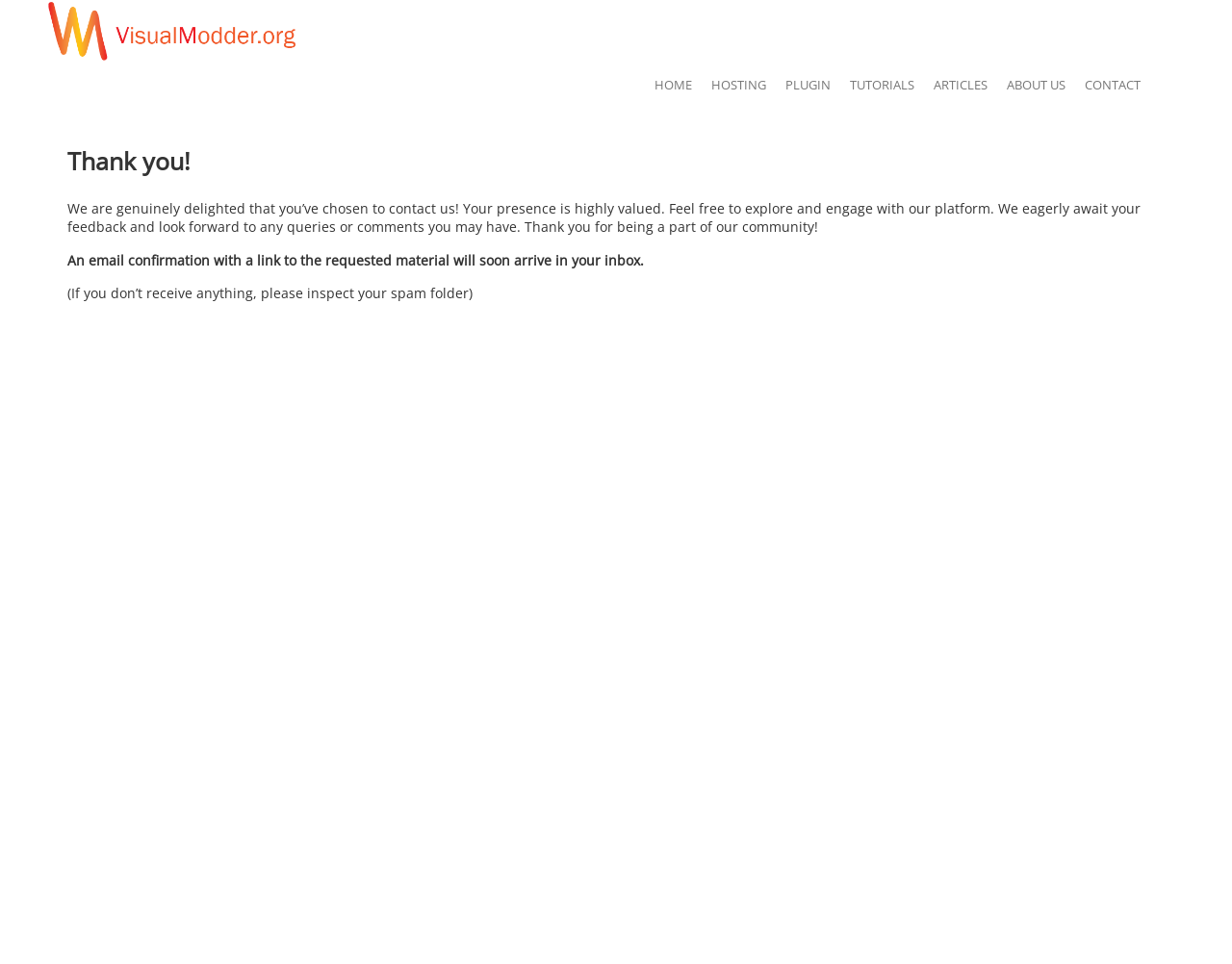Describe in detail what you see on the webpage.

The webpage is a thank-you page, acknowledging the user's contact. At the top, there is a logo, represented by an image, accompanied by a link. Below the logo, there is a navigation menu consisting of seven links: HOME, HOSTING, PLUGIN, TUTORIALS, ARTICLES, ABOUT US, and CONTACT, aligned horizontally and evenly spaced.

The main content of the page is an article section, which starts with a heading "Thank you!" in a prominent font. Below the heading, there is a paragraph expressing gratitude for the user's contact, inviting them to explore the platform, and looking forward to their feedback. 

Following this paragraph, there is another paragraph informing the user that an email confirmation with a link to the requested material will soon arrive in their inbox. Additionally, there is a note suggesting that if the email is not received, the user should check their spam folder.